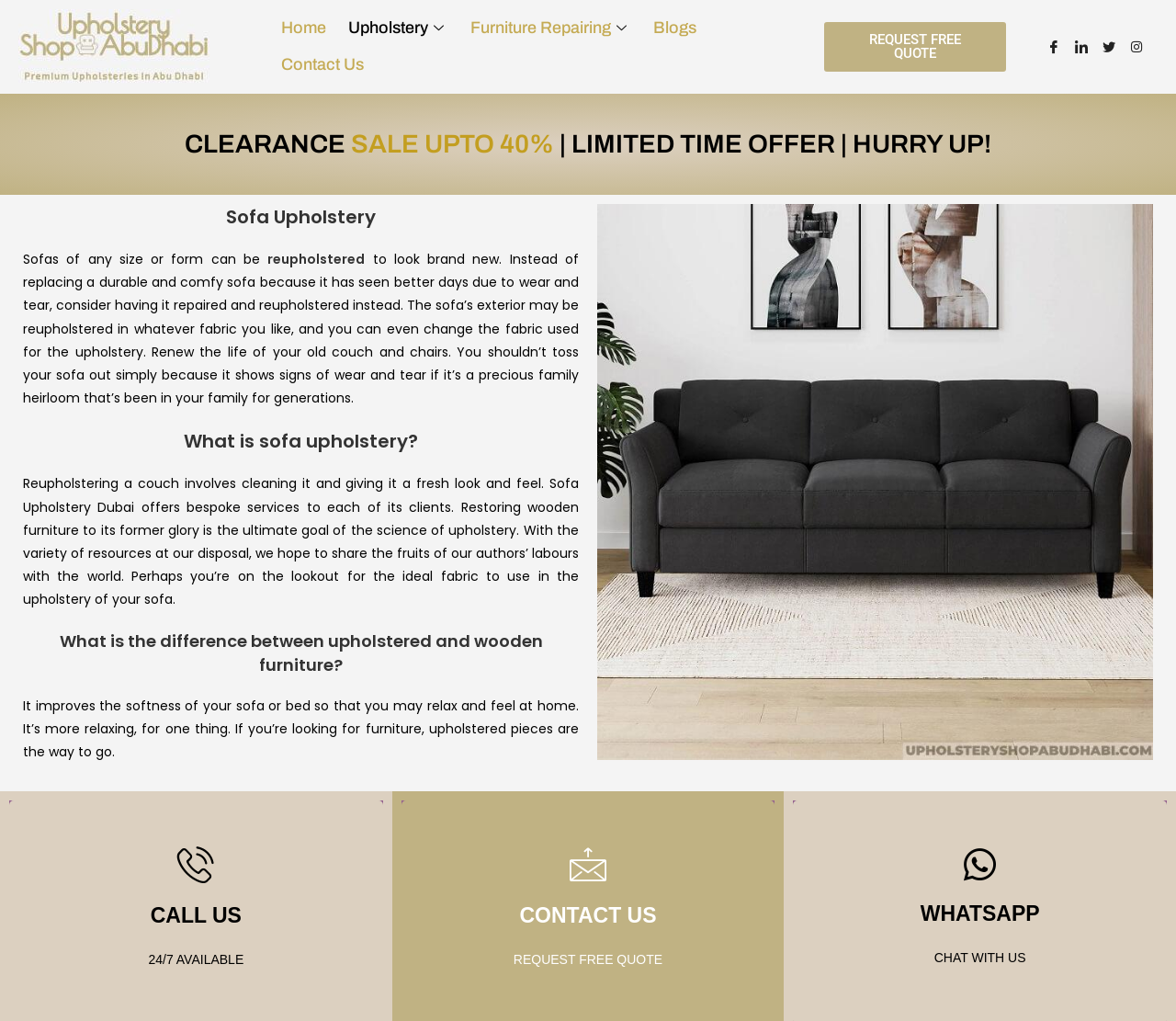Describe all the significant parts and information present on the webpage.

This webpage is about sofa upholstery services in Abu Dhabi, offering exclusive prices and a wide variety of fabrics and designs. At the top left corner, there is a logo of "LOGO Upholstery Shop Abu Dhabi" with a link to the homepage. Next to it, there are navigation links to "Home", "Upholstery", "Furniture Repairing", "Blogs", and "Contact Us". 

Below the navigation links, there is a prominent heading announcing a "CLEARANCE SALE UPTO 40% | LIMITED TIME OFFER | HURRY UP!" in a large font size. 

The main content of the webpage is divided into sections. The first section is about sofa upholstery, with a heading "Sofa Upholstery" and a paragraph explaining the benefits of reupholstering a sofa instead of replacing it. There is also a link to "reupholstered" within the paragraph. 

The next section has a heading "What is sofa upholstery?" and a paragraph explaining the process of reupholstering a couch. 

The following section has a heading "What is the difference between upholstered and wooden furniture?" and a paragraph explaining the benefits of upholstered furniture. 

On the right side of the webpage, there is a large image of a sofa upholstery, taking up most of the vertical space. At the bottom of the image, there are three headings: "CALL US", "CONTACT US", and "WHATSAPP", which are likely contact information for the business. 

At the top right corner, there is a call-to-action link "REQUEST FREE QUOTE" and social media links to Facebook, LinkedIn, Twitter, and Instagram.